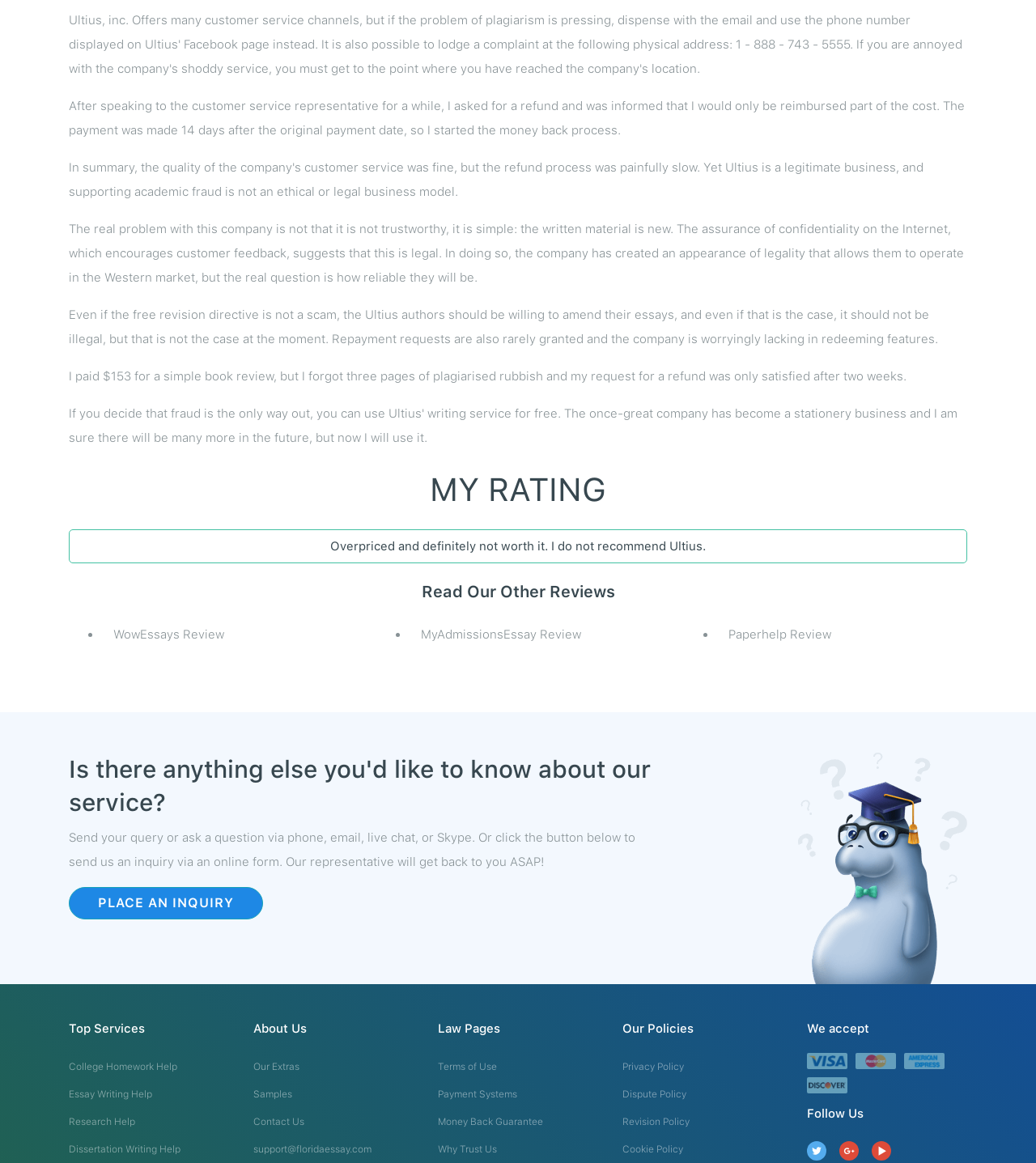Provide the bounding box for the UI element matching this description: "MyAdmissionsEssay Review".

[0.395, 0.525, 0.637, 0.566]